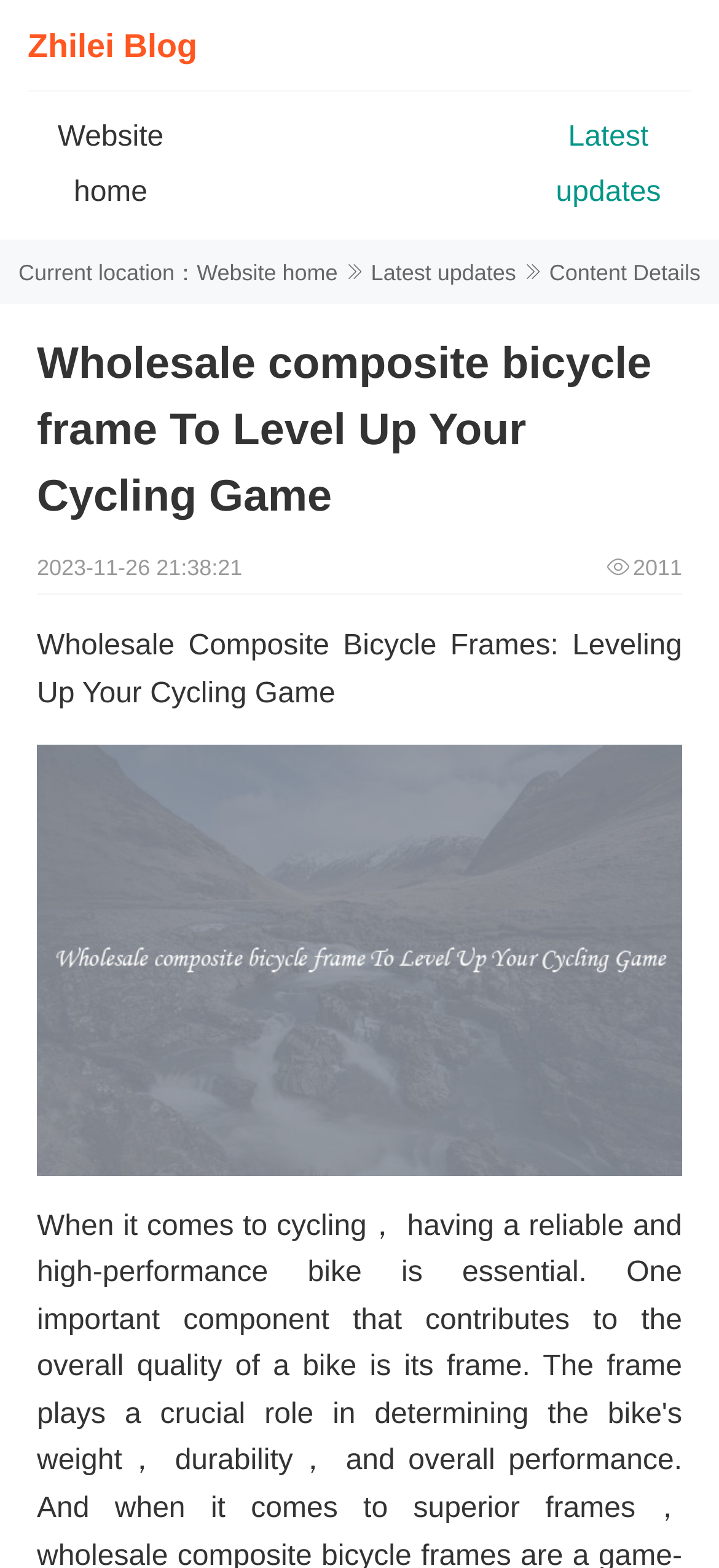Please answer the following question as detailed as possible based on the image: 
What is the type of image on the webpage?

I found the type of image on the webpage by looking at the image description 'Wholesale composite bicycle frame To Level Up Your Cycling Game' which suggests that the image is related to a bicycle frame.